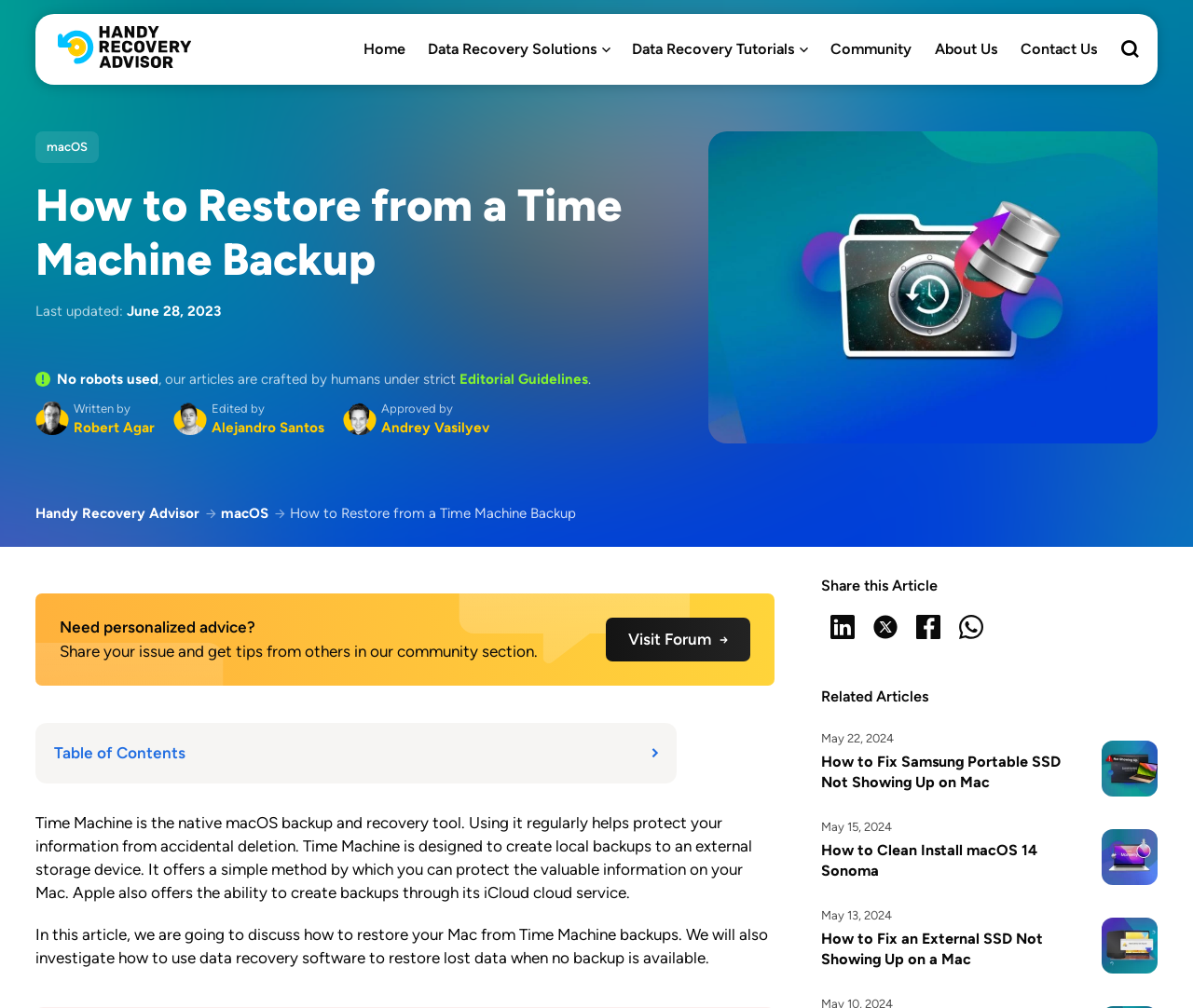Determine the main headline of the webpage and provide its text.

How to Restore from a Time Machine Backup